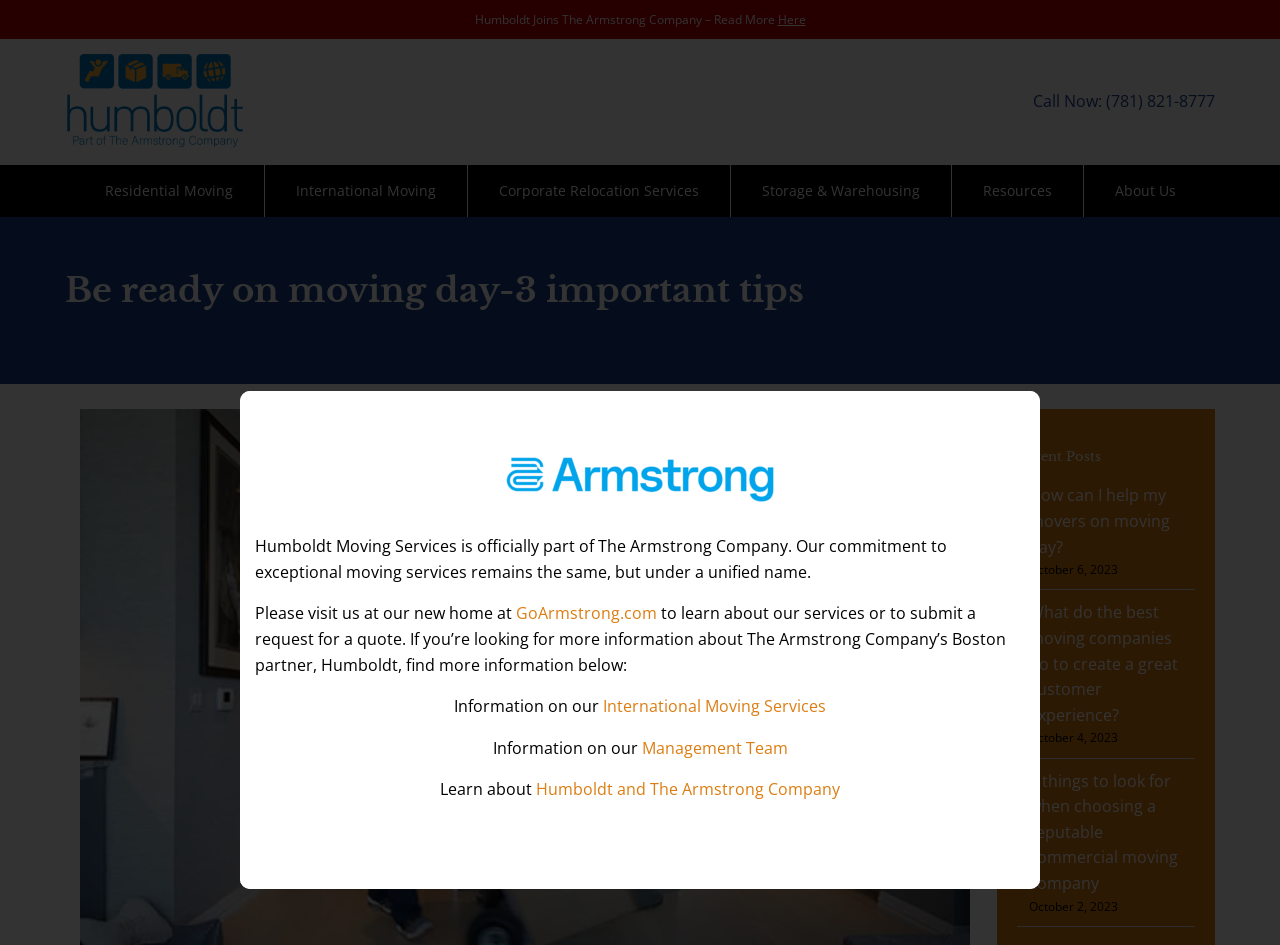Provide a short, one-word or phrase answer to the question below:
What is the name of the company that Humboldt is now a part of?

The Armstrong Company